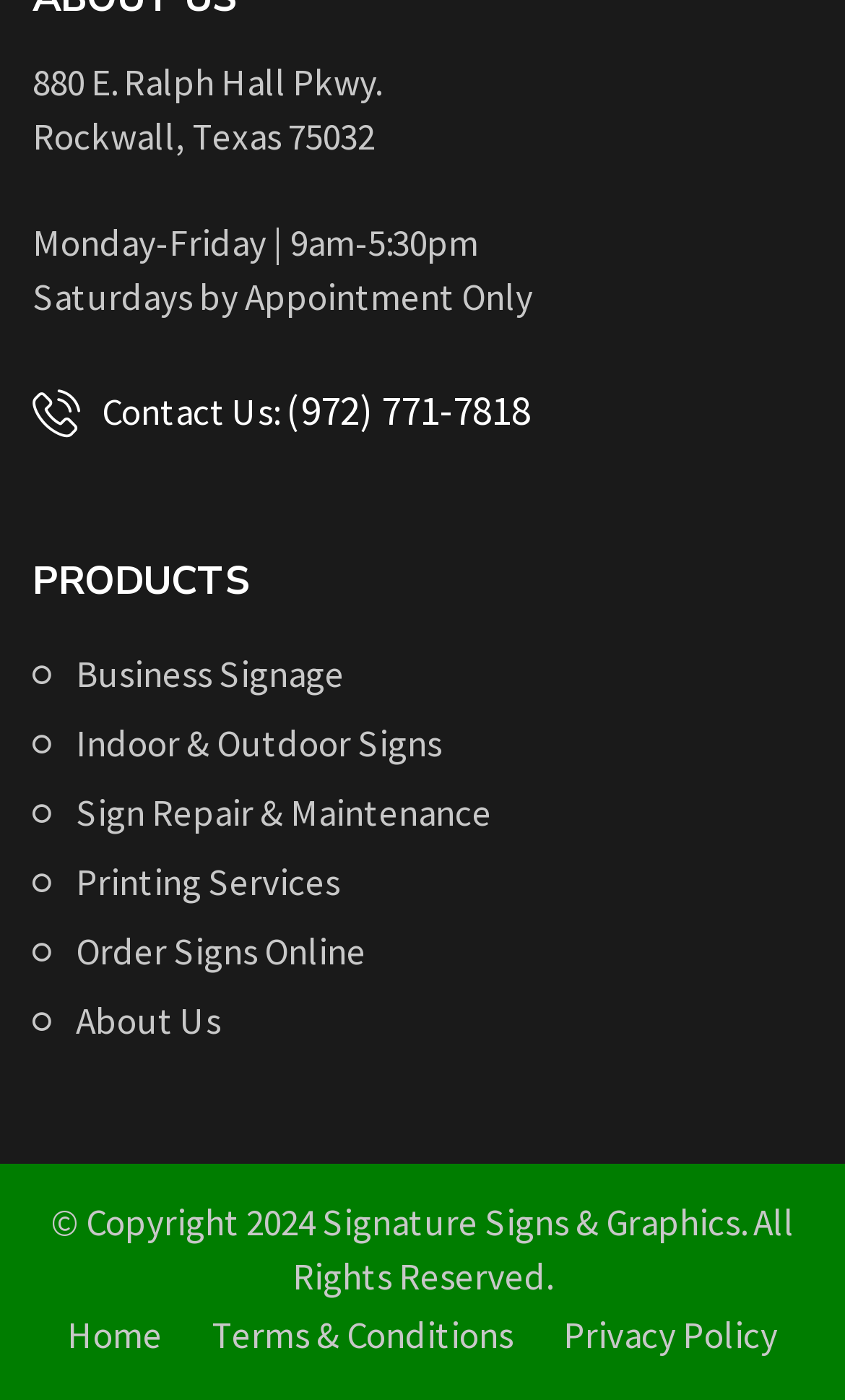What types of signs does the business offer?
Kindly offer a comprehensive and detailed response to the question.

I found the types of signs offered by the business by looking at the link elements under the 'PRODUCTS' heading, which list various types of signs such as 'Business Signage', 'Indoor & Outdoor Signs', and more.